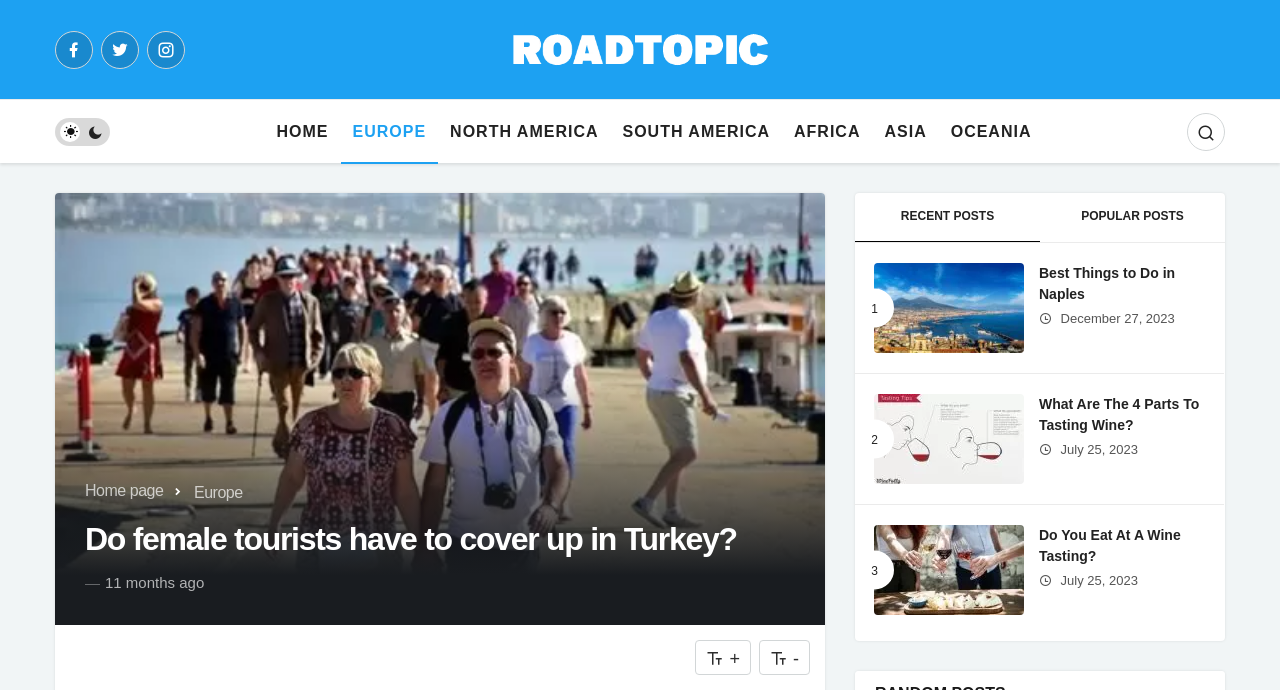Please find the bounding box coordinates for the clickable element needed to perform this instruction: "Search for something".

[0.927, 0.164, 0.957, 0.219]